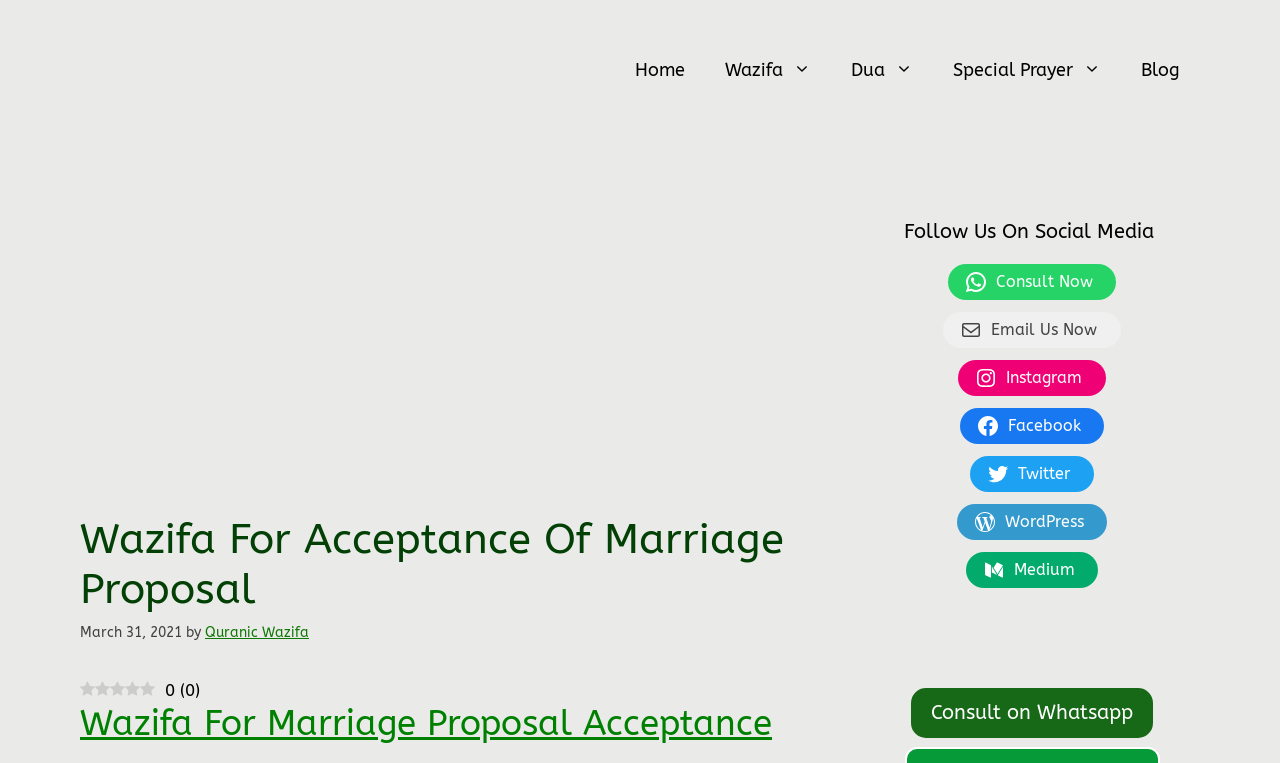Please find the bounding box coordinates for the clickable element needed to perform this instruction: "read the blog".

[0.876, 0.052, 0.938, 0.131]